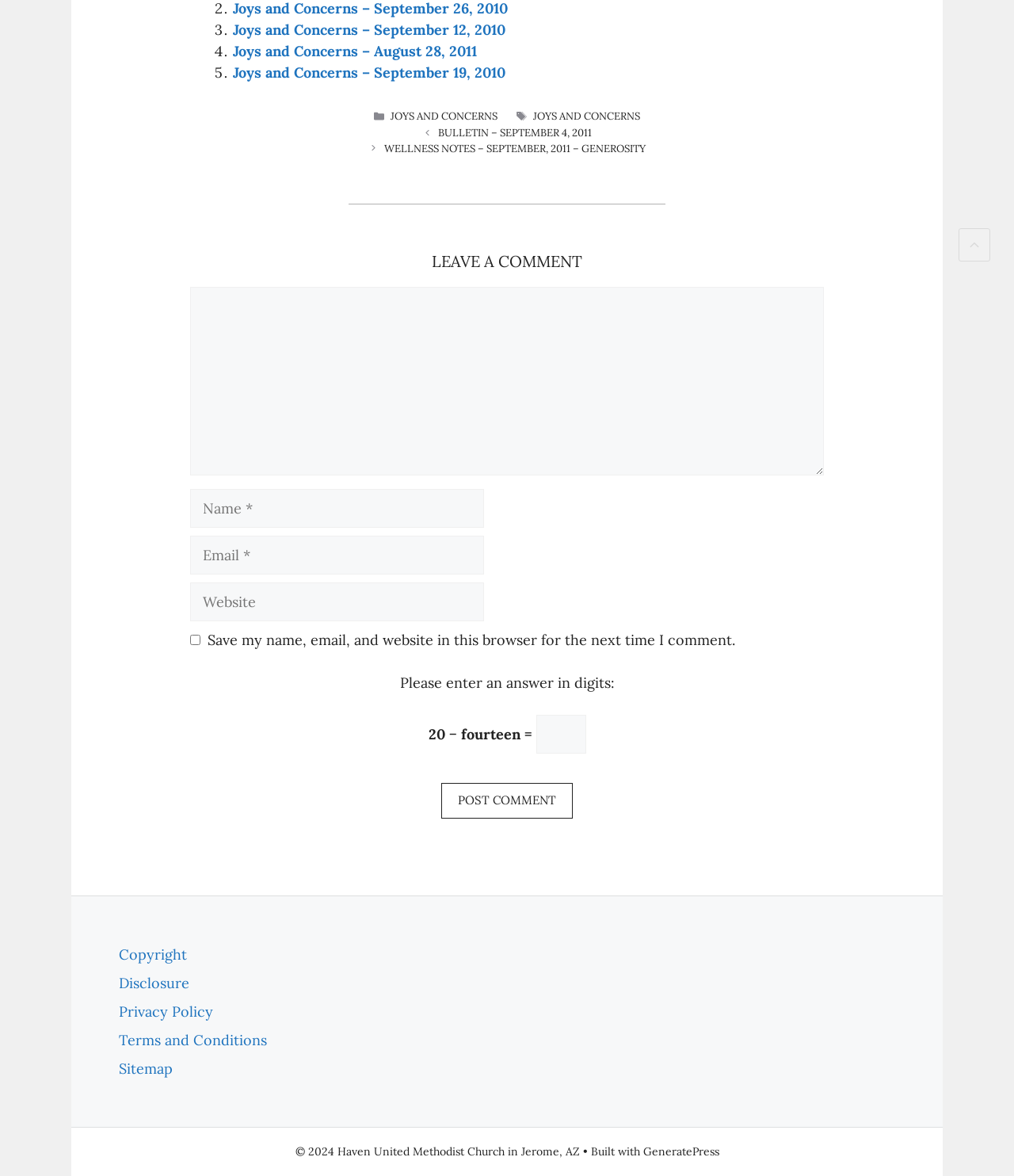How many links are in the footer? Refer to the image and provide a one-word or short phrase answer.

5